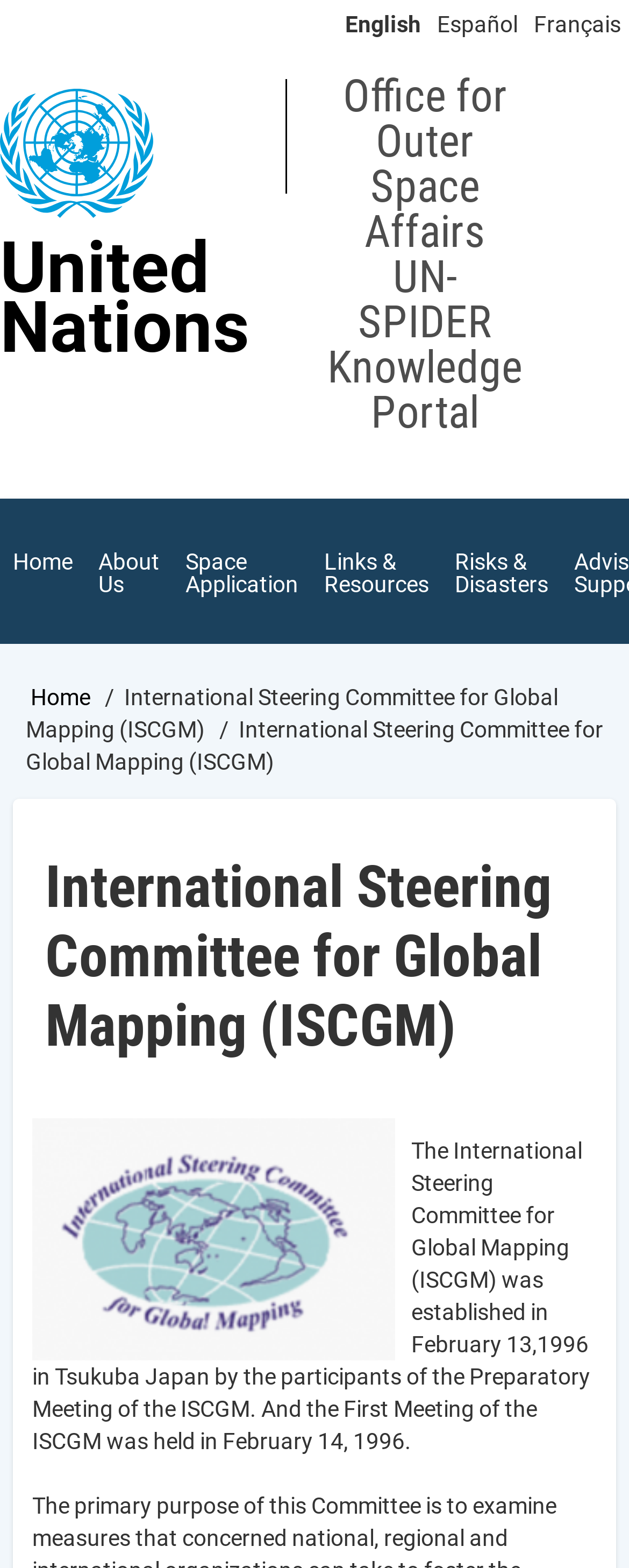Explain in detail what you observe on this webpage.

The webpage is about the International Steering Committee for Global Mapping (ISCGM) on the UN-SPIDER Knowledge Portal. At the top-left corner, there is a "Skip to main content" link. Below it, there are three language options: English, Español, and Français, aligned horizontally. 

The site header banner spans the entire width of the page, containing the text "United Nations" on the left, followed by a small gap, and then "Office for Outer Space Affairs" and "UN-SPIDER Knowledge Portal" on the right.

Below the site header, there is a main navigation menu that stretches across the page. Within it, there is a "Main menu" link on the left.

Under the main navigation menu, there is a breadcrumb navigation section that also spans the entire width of the page. It contains a "Home" link on the left, followed by the text "International Steering Committee for Global Mapping (ISCGM)".

The main content of the page is headed by a title "International Steering Committee for Global Mapping (ISCGM)", which is centered near the top of the page. Below the title, there is a paragraph of text that describes the establishment of the ISCGM, including the date and location of its first meeting.